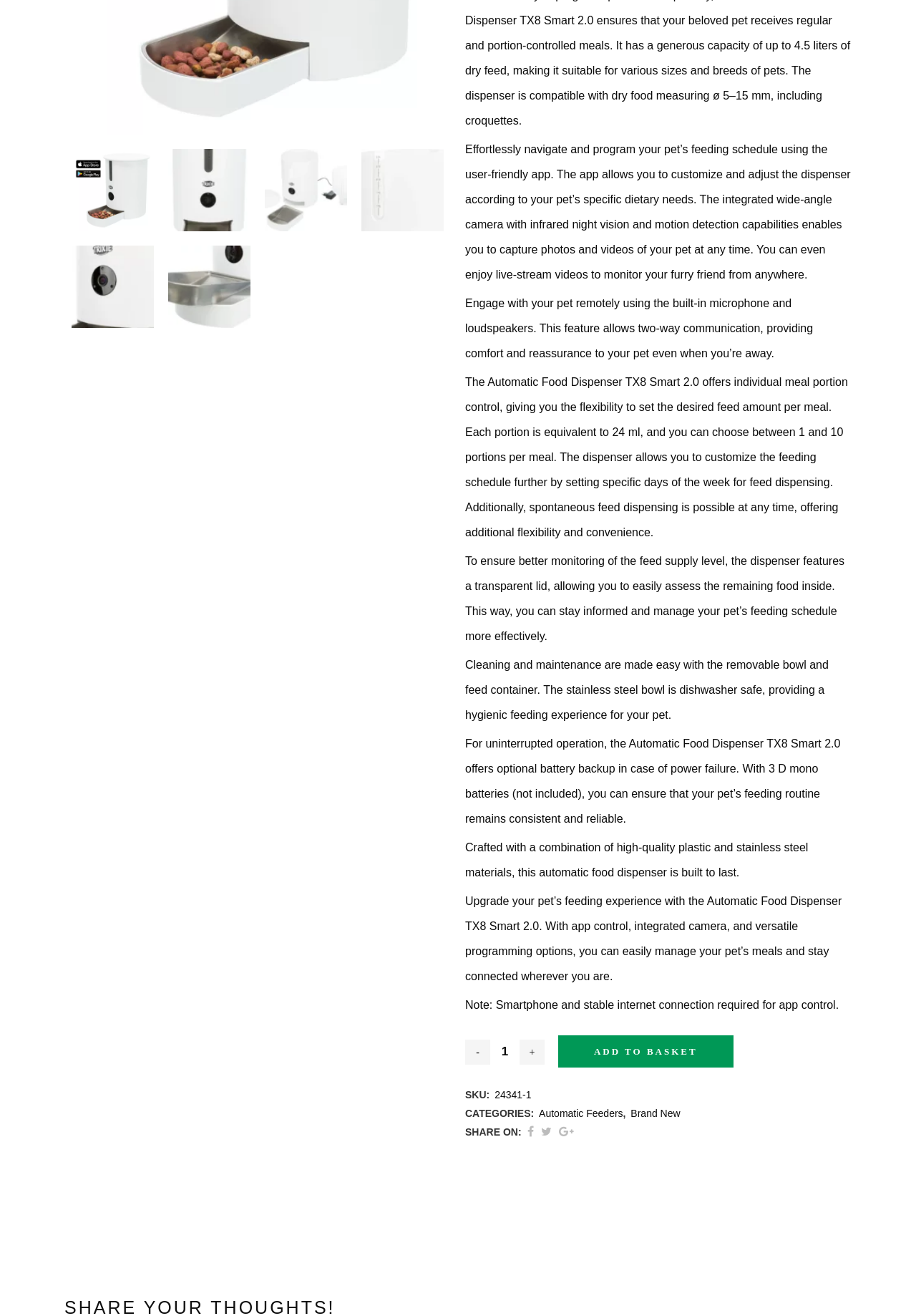Identify the bounding box of the HTML element described as: "Large Cat Trees".

[0.271, 0.459, 0.465, 0.493]